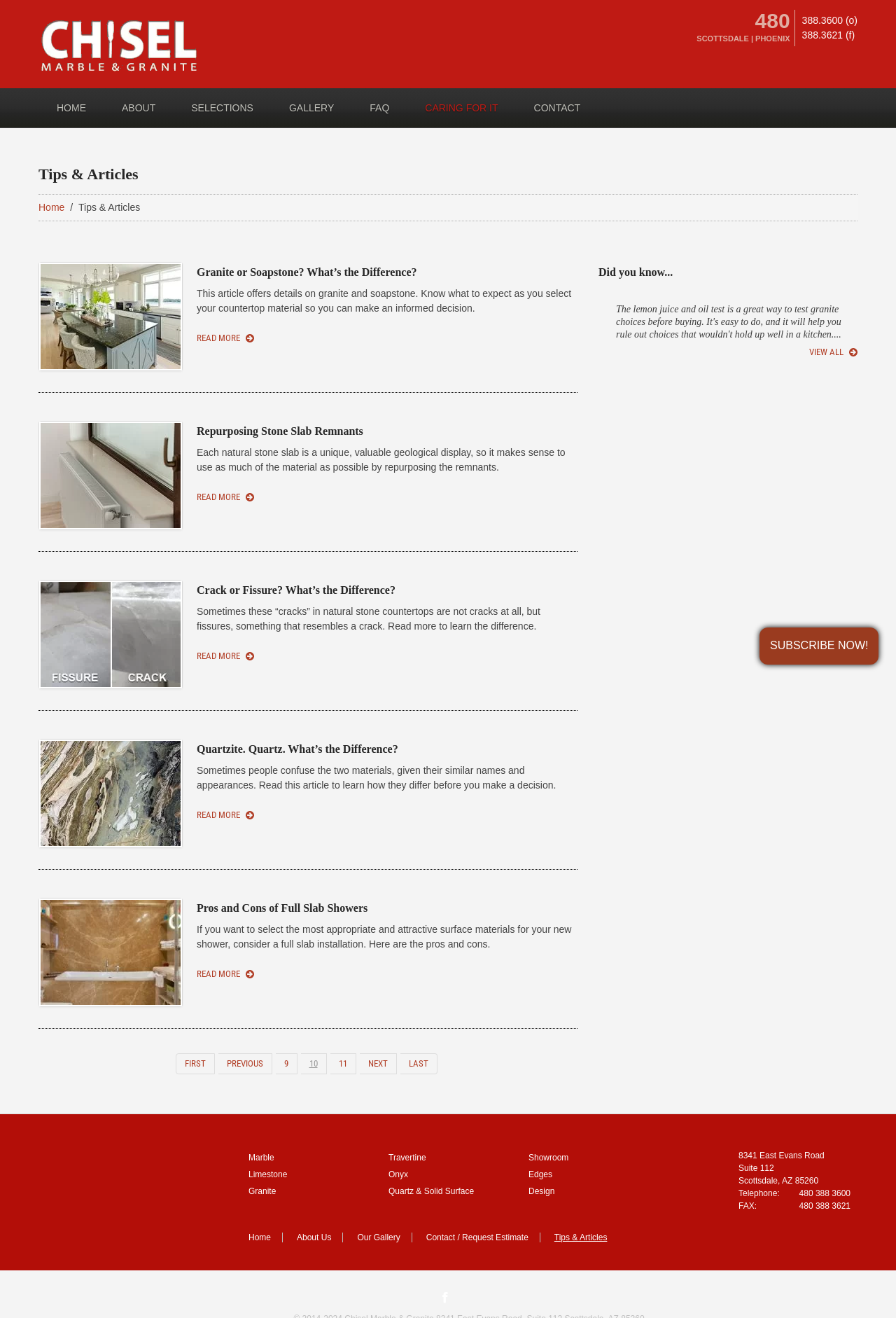Provide a brief response to the question below using one word or phrase:
What is the company name?

Chisel Marble & Granite